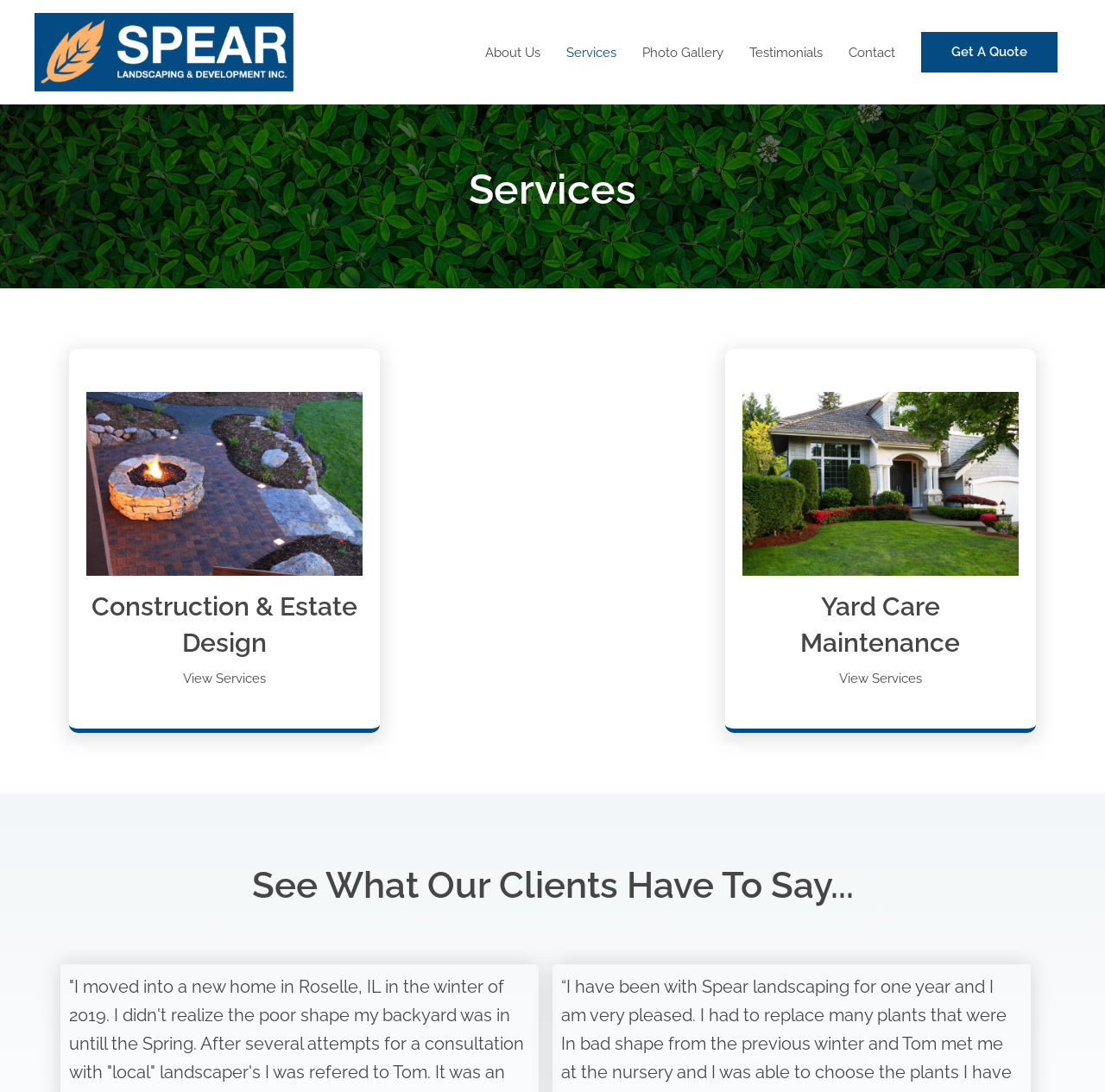How many links are there in the navigation menu?
Please provide a comprehensive answer based on the visual information in the image.

I counted the links in the navigation menu, which are 'About Us', 'Services', 'Photo Gallery', 'Testimonials', 'Contact', 'Get A Quote', and found that there are 7 links in total.